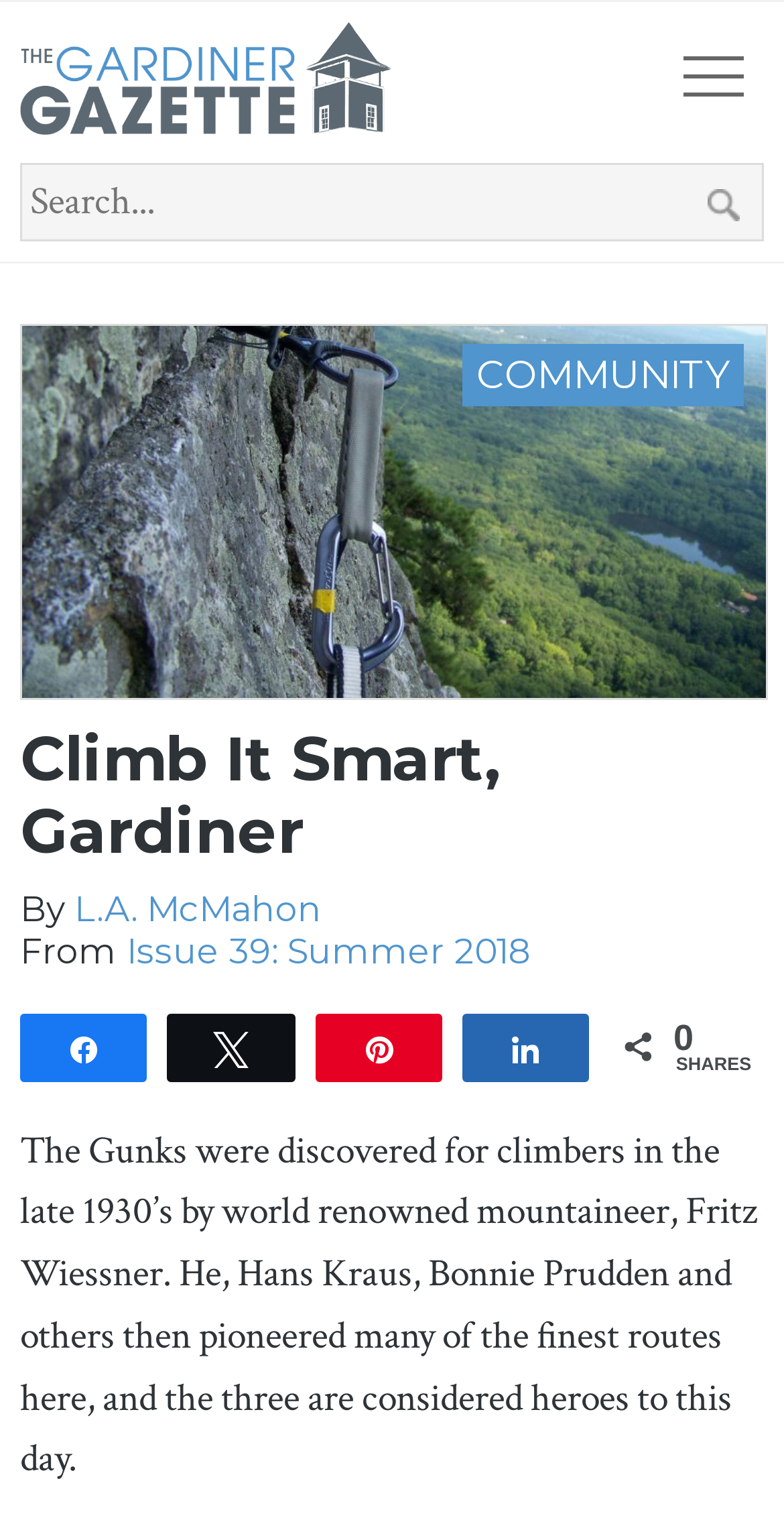How many shares does the article have?
Based on the image, give a concise answer in the form of a single word or short phrase.

0